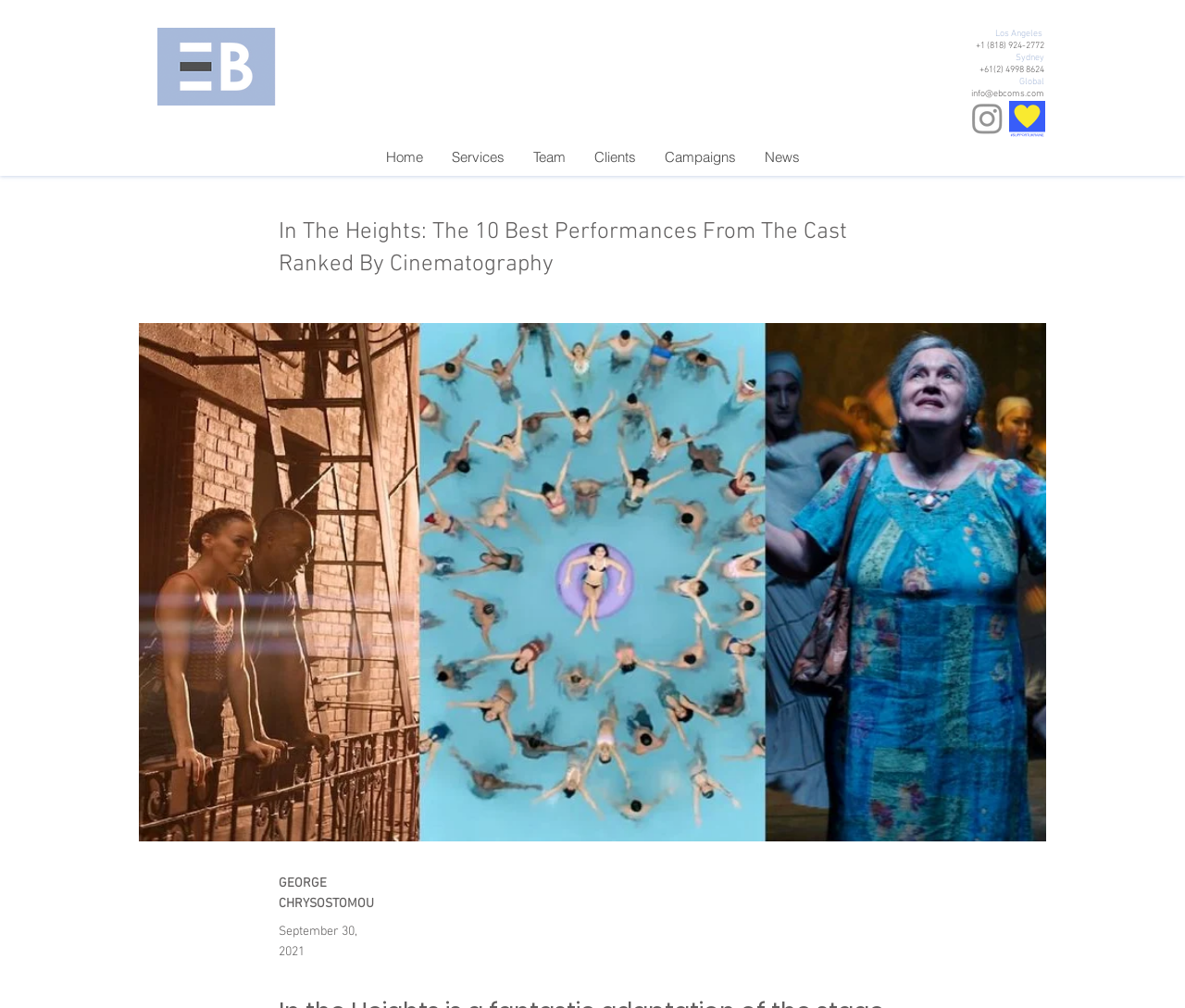Generate a thorough explanation of the webpage's elements.

The webpage appears to be an article about the movie "In The Heights" with a focus on the cinematography. At the top left corner, there is a logo of "ebcoms" with two images, "ebcoms-logo-letterhead.png" and "ebcoms-logo-web.png". 

To the right of the logo, there are several lines of text, including "Los Angeles" with a phone number, "Sydney" with a phone number, "Global" with an email address, and a "Social Bar" with an Instagram link and its corresponding image. 

Below the logo and the text, there is a navigation menu labeled "Site" with six links: "Home", "Services", "Team", "Clients", "Campaigns", and "News". 

The main content of the webpage starts with a heading that matches the meta description, "In The Heights: The 10 Best Performances From The Cast Ranked By Cinematography". The article appears to be written by George Chrysostomou, as indicated by the text at the bottom left, and was published on September 30, 2021, as indicated by the text at the bottom right.